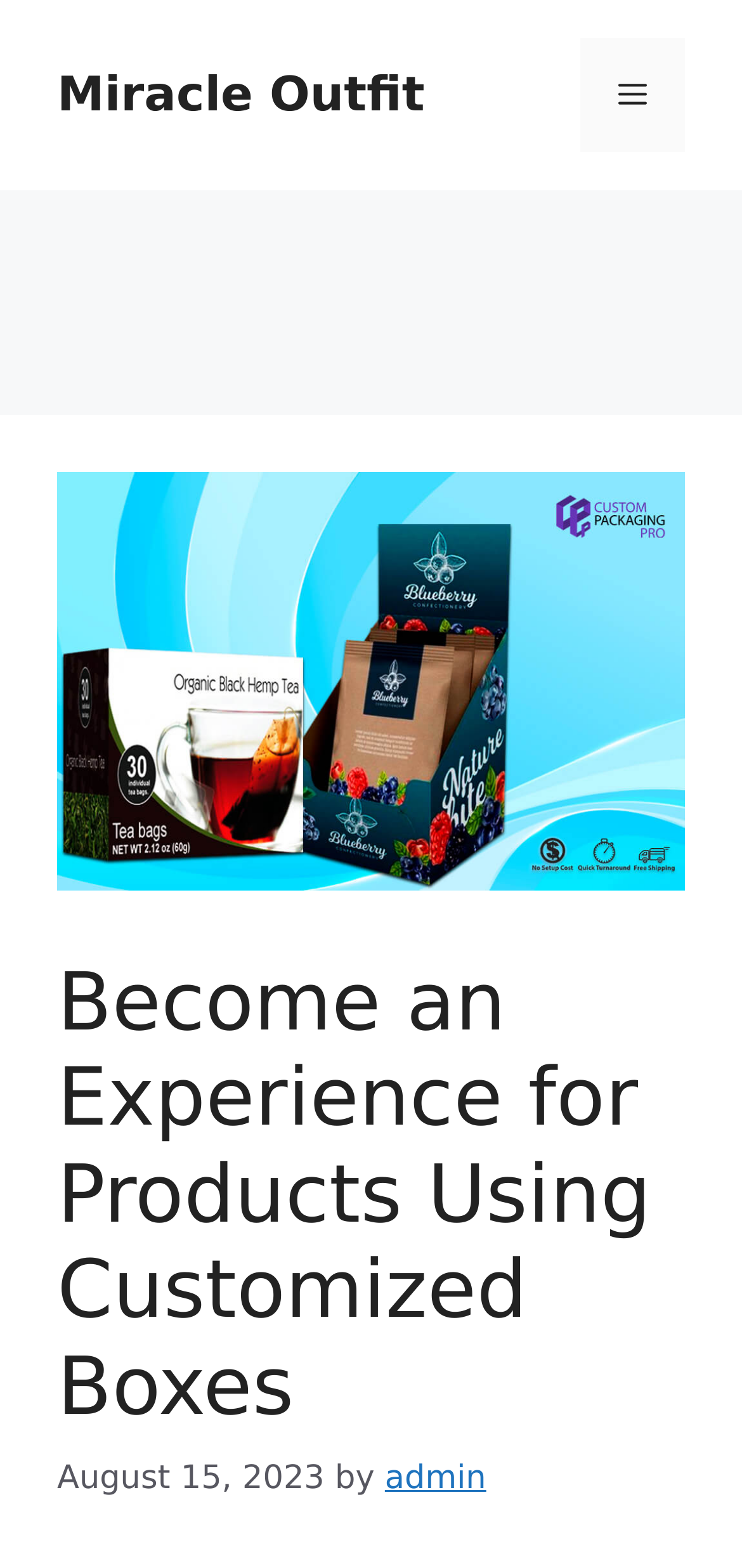Given the element description admin, specify the bounding box coordinates of the corresponding UI element in the format (top-left x, top-left y, bottom-right x, bottom-right y). All values must be between 0 and 1.

[0.519, 0.931, 0.655, 0.956]